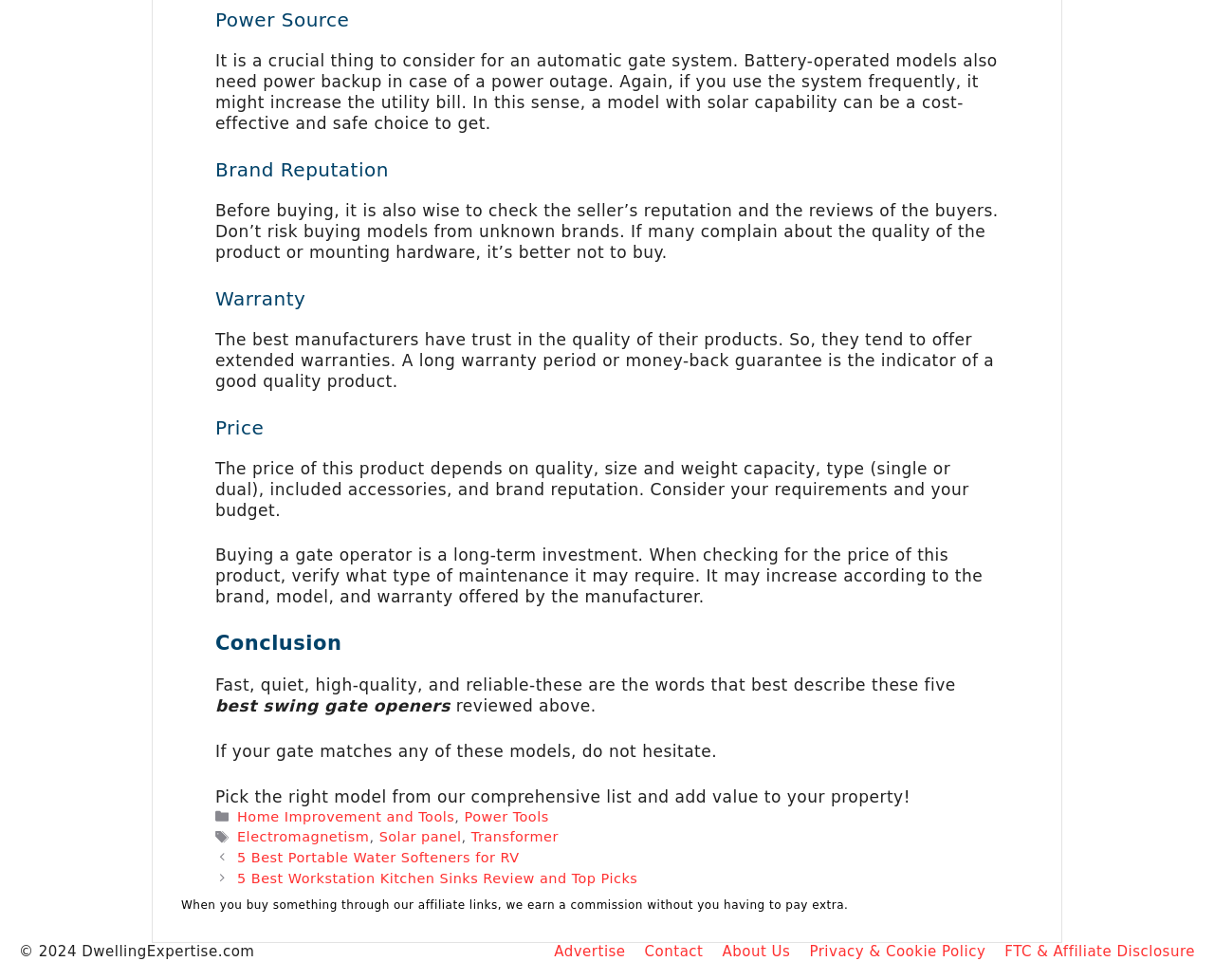What factors affect the price of an automatic gate system?
Please answer the question as detailed as possible based on the image.

The webpage explains that the price of an automatic gate system depends on various factors, including quality, size, weight capacity, type, included accessories, and brand reputation.